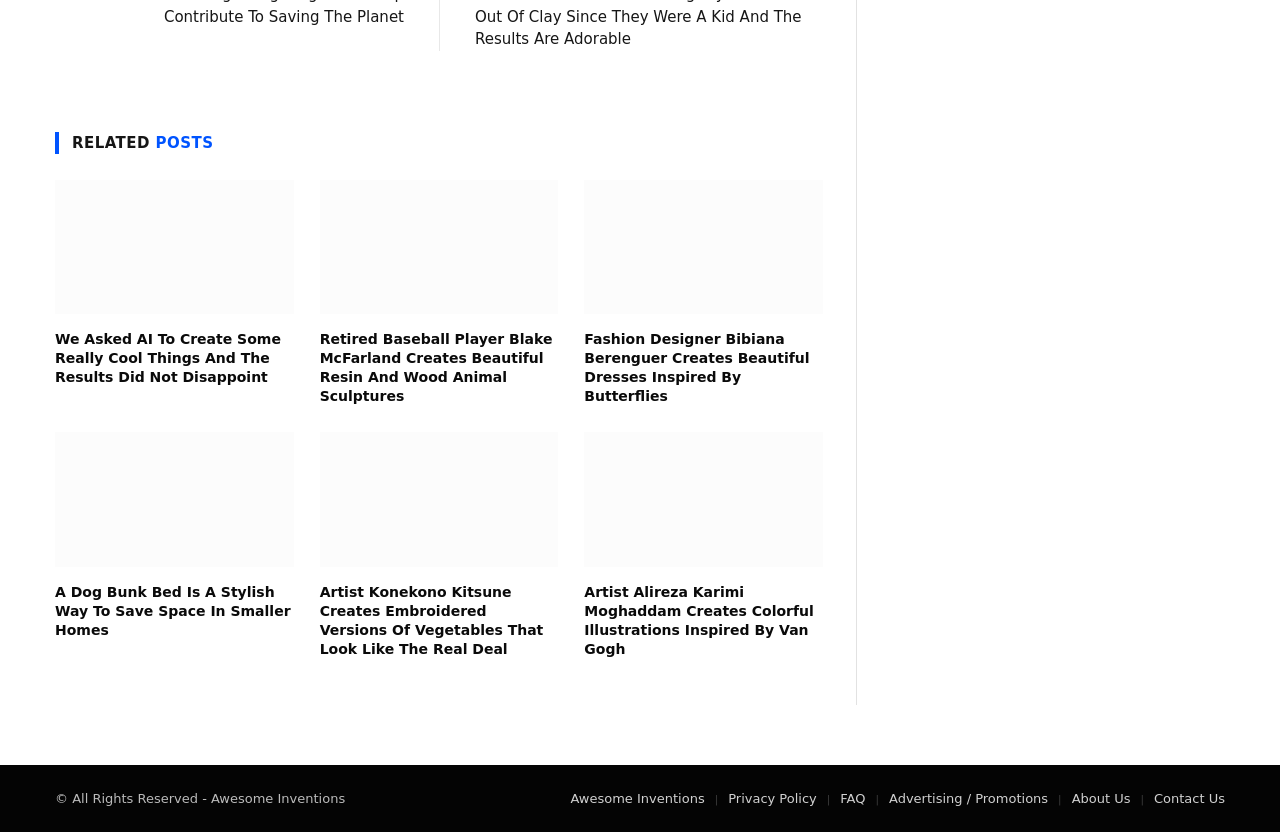How many articles are on this webpage?
Give a one-word or short-phrase answer derived from the screenshot.

6